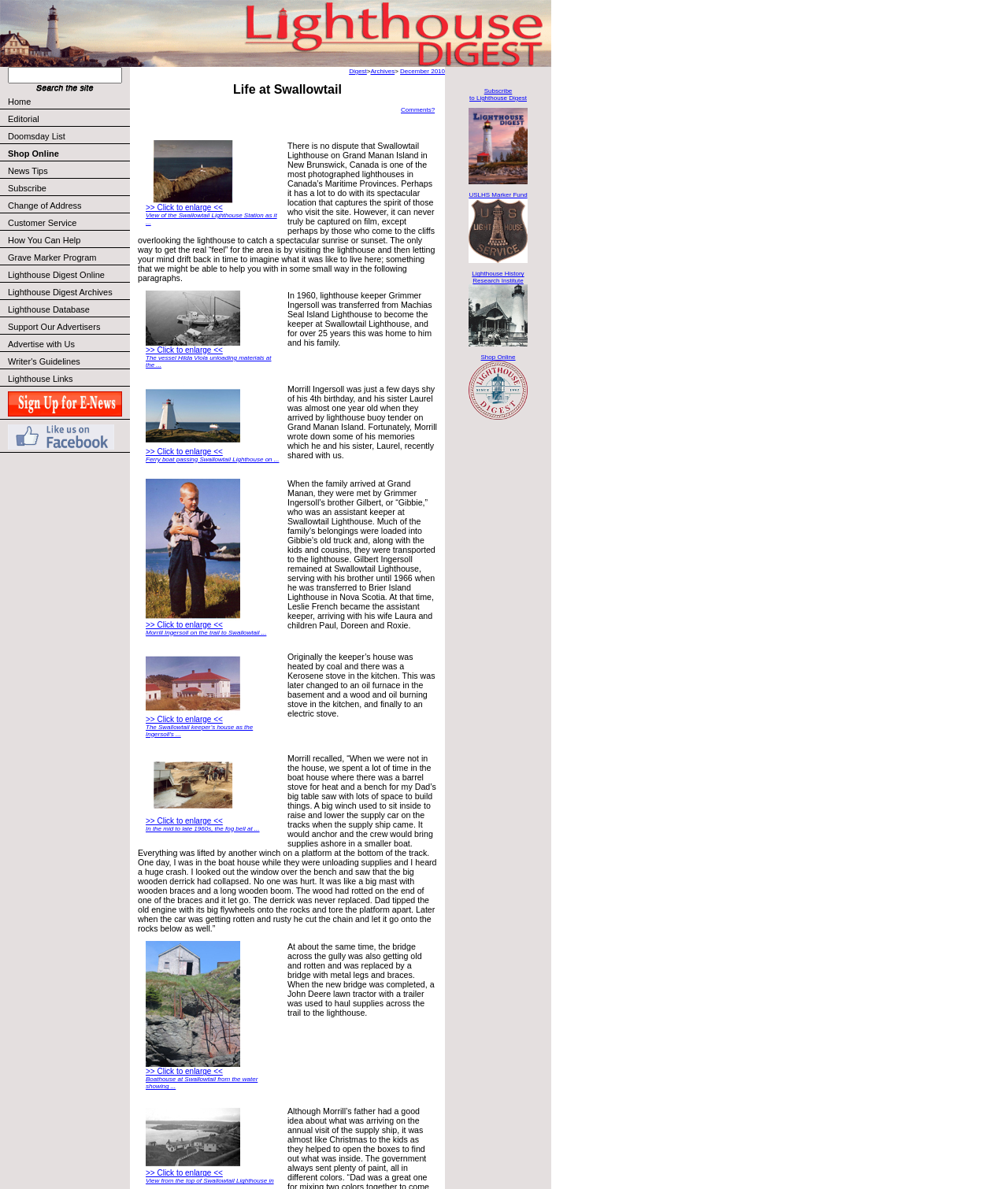Please find the bounding box coordinates of the section that needs to be clicked to achieve this instruction: "Search for something".

[0.008, 0.056, 0.121, 0.07]